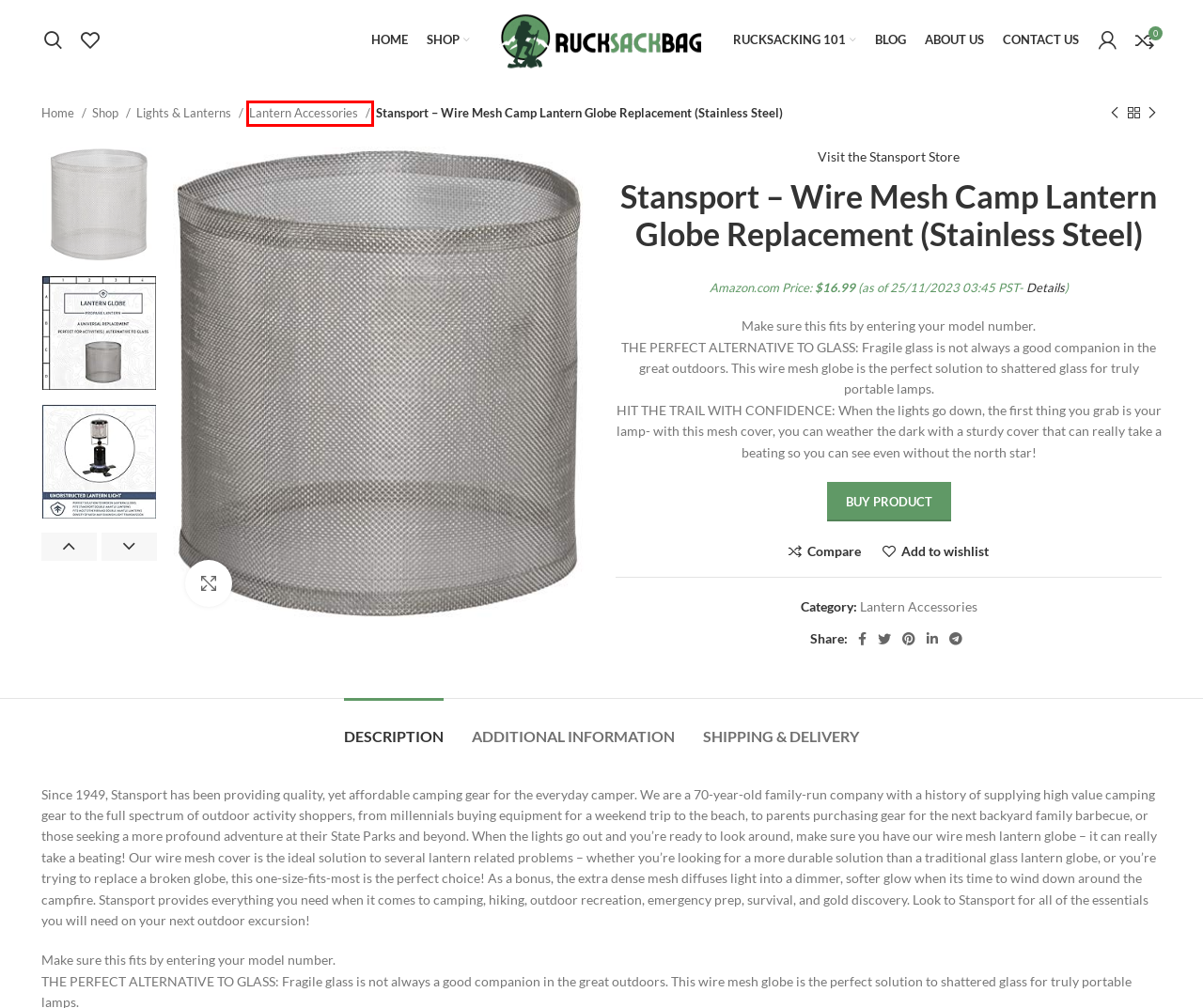Take a look at the provided webpage screenshot featuring a red bounding box around an element. Select the most appropriate webpage description for the page that loads after clicking on the element inside the red bounding box. Here are the candidates:
A. Shop - Rucksackbag.com
B. Rucksacking 101 - Rucksackbag.com
C. Contact us - Rucksackbag.com
D. Lights & Lanterns - Rucksackbag.com
E. Wishlist - Rucksackbag.com
F. My account - Rucksackbag.com
G. About us - Rucksackbag.com
H. Lantern Accessories - Rucksackbag.com

H